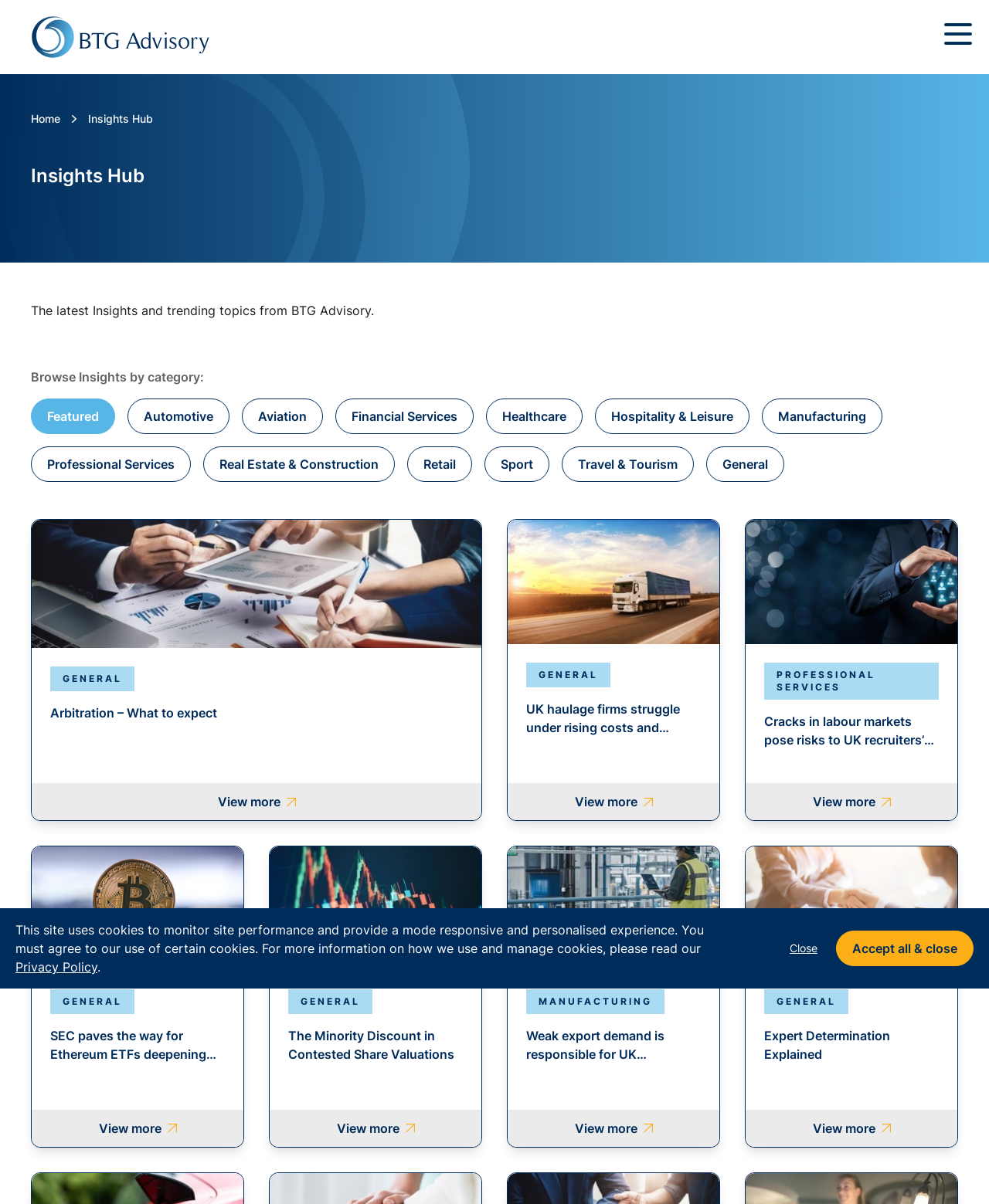Is there a navigation menu?
Based on the image, answer the question with a single word or brief phrase.

Yes